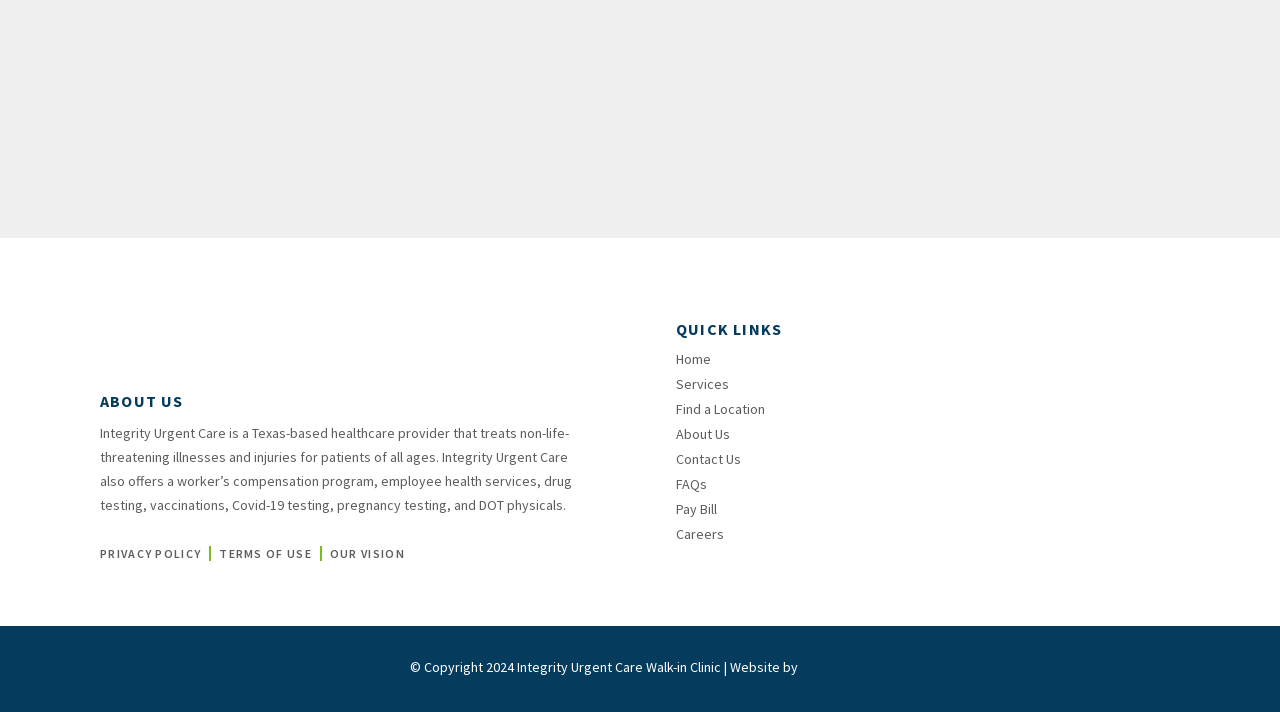Determine the bounding box coordinates (top-left x, top-left y, bottom-right x, bottom-right y) of the UI element described in the following text: Careers

[0.528, 0.736, 0.622, 0.764]